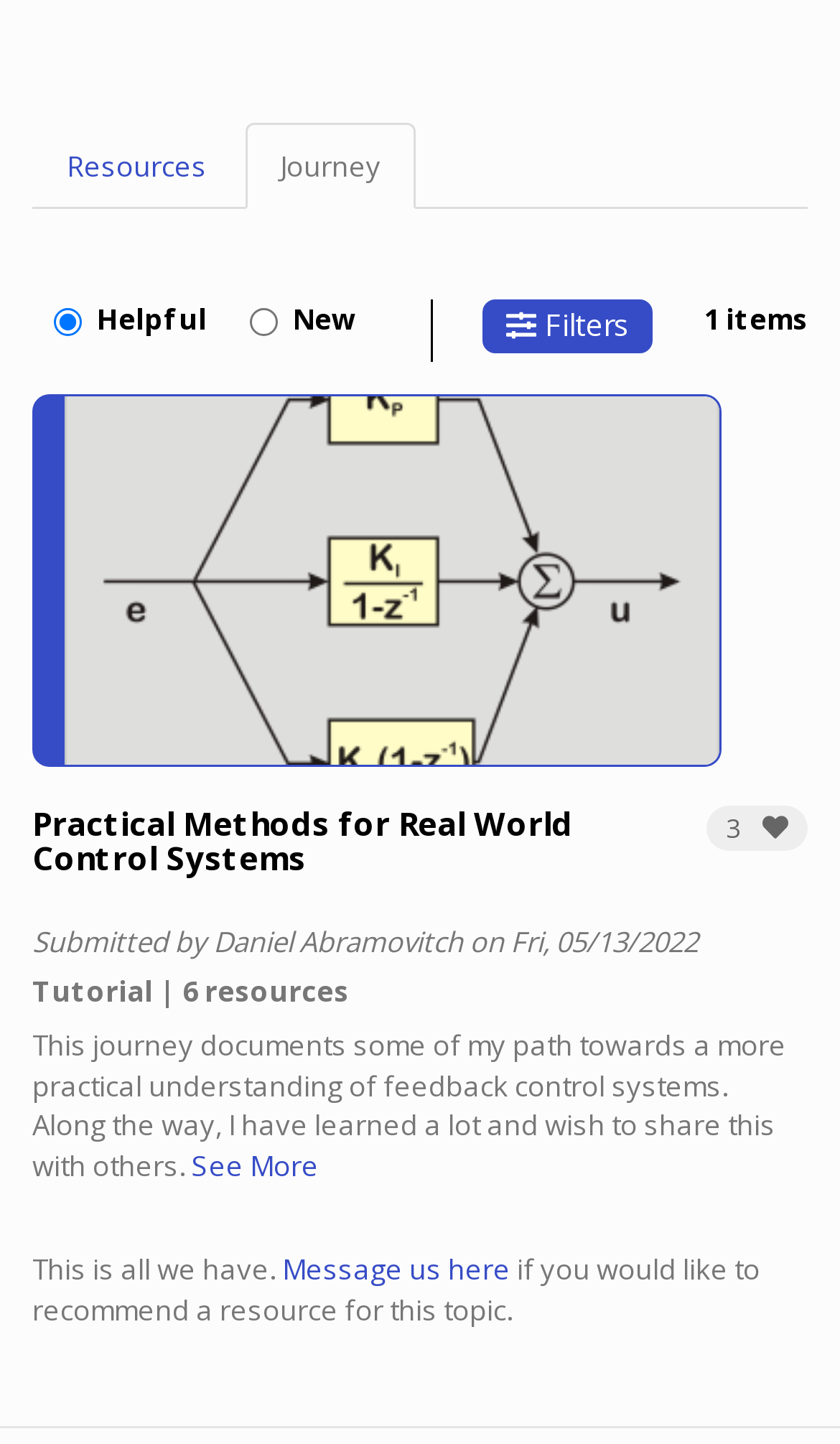How many items are there?
Based on the screenshot, provide your answer in one word or phrase.

1